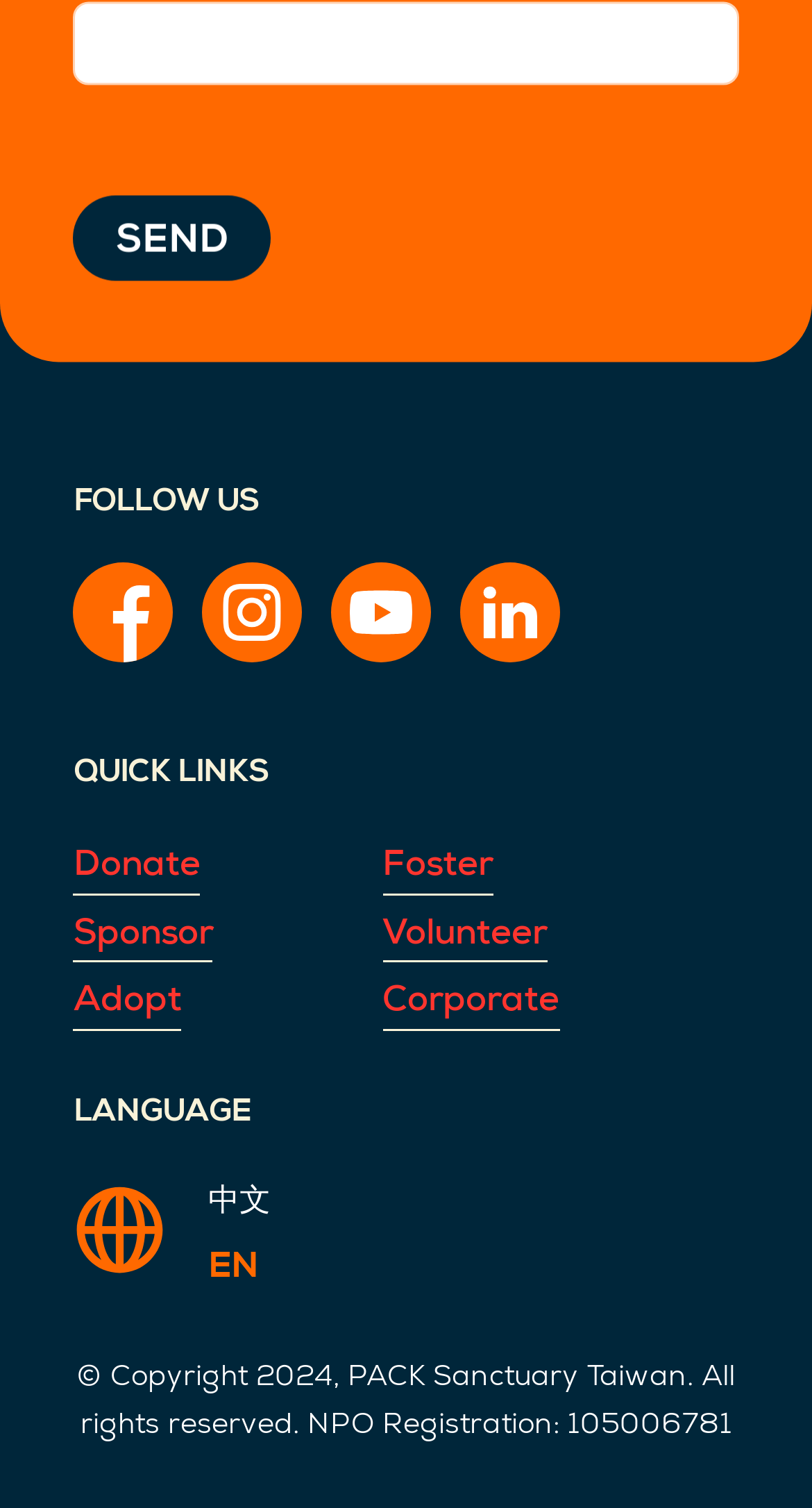Locate the bounding box coordinates of the segment that needs to be clicked to meet this instruction: "Enter last name".

[0.09, 0.002, 0.91, 0.056]